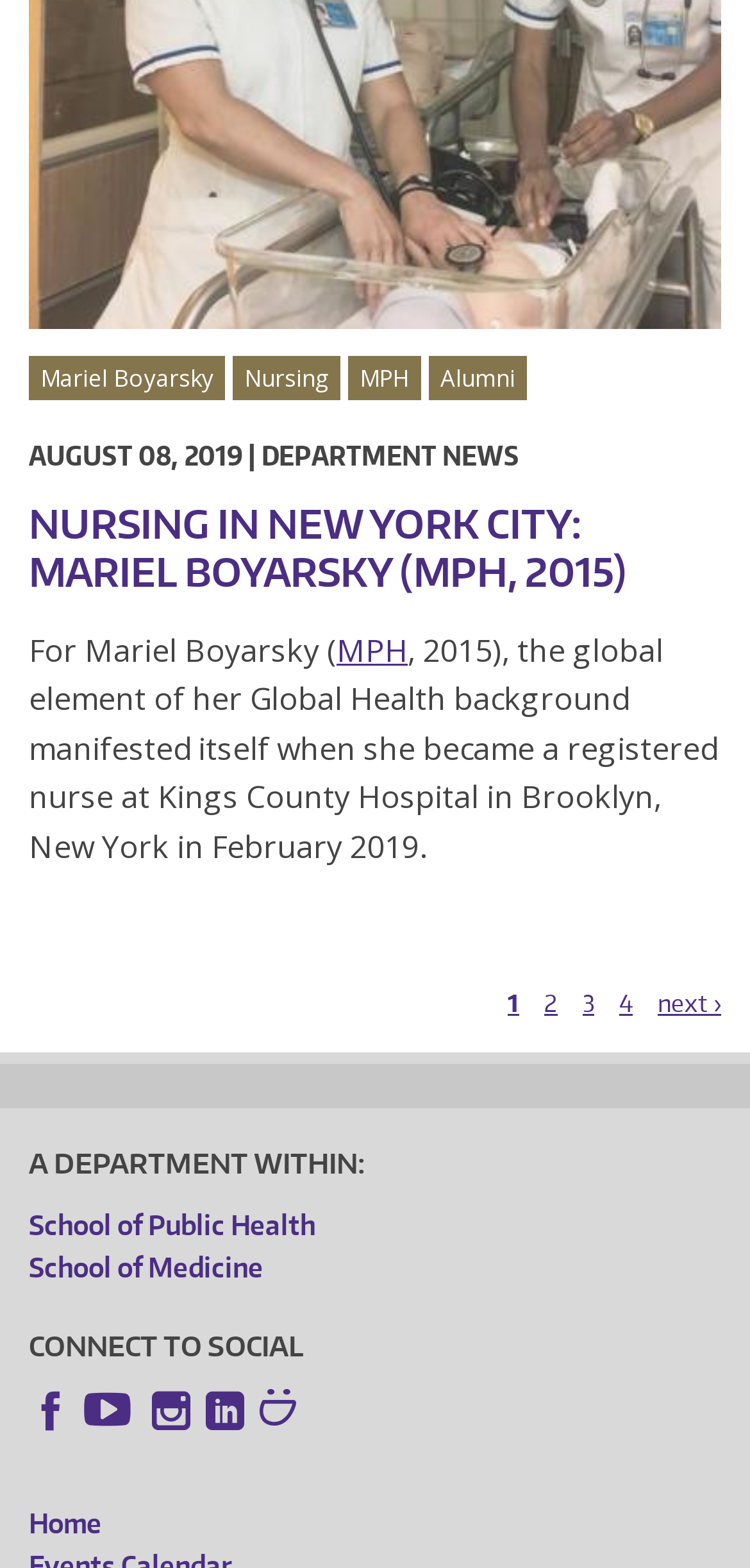Determine the bounding box coordinates of the UI element described by: "ACTIVITY".

None